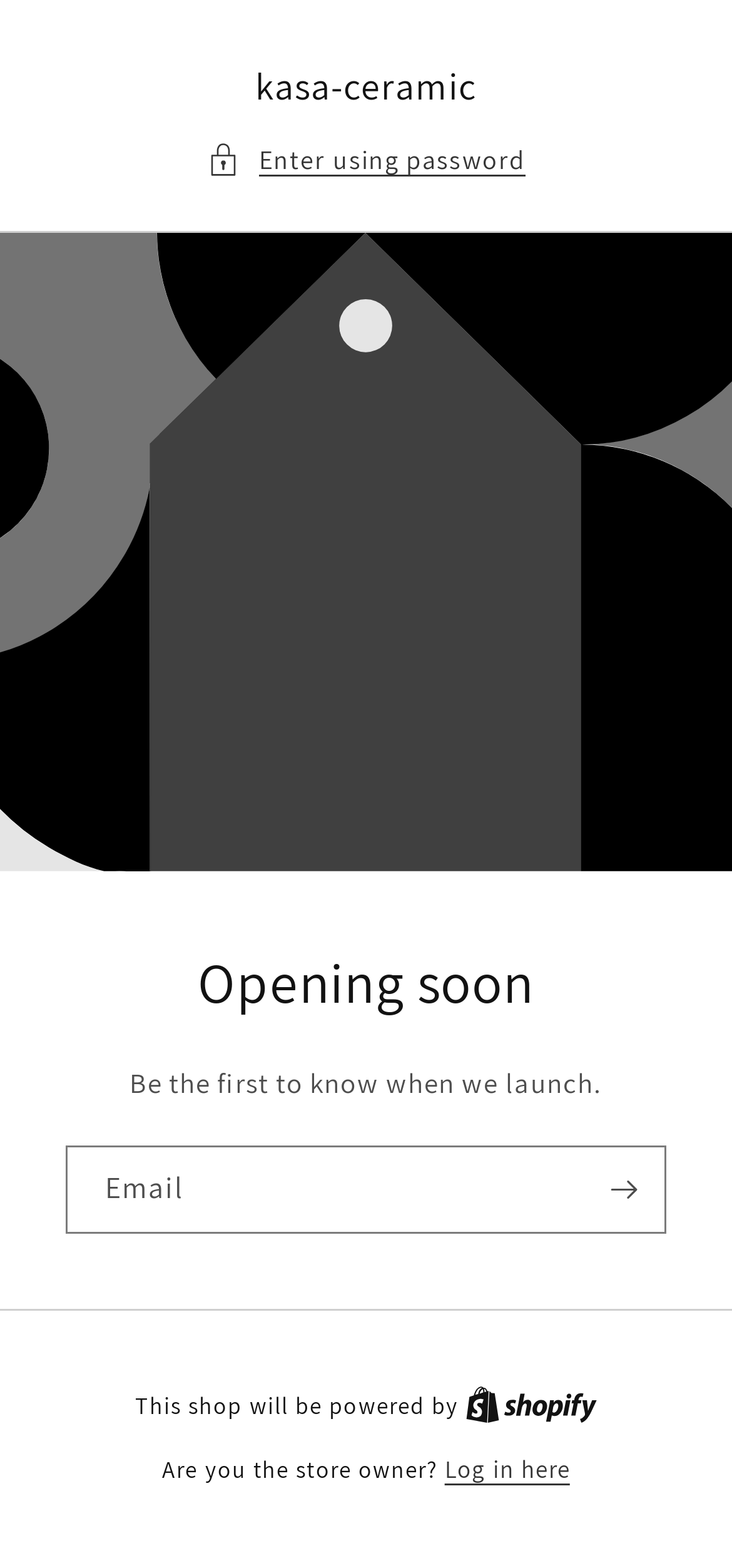Refer to the image and provide an in-depth answer to the question:
What is the alternative option for the store owner?

The text 'Are you the store owner?' is followed by a link to 'Log in here', implying that the store owner has an alternative option to log in instead of using the main interface.